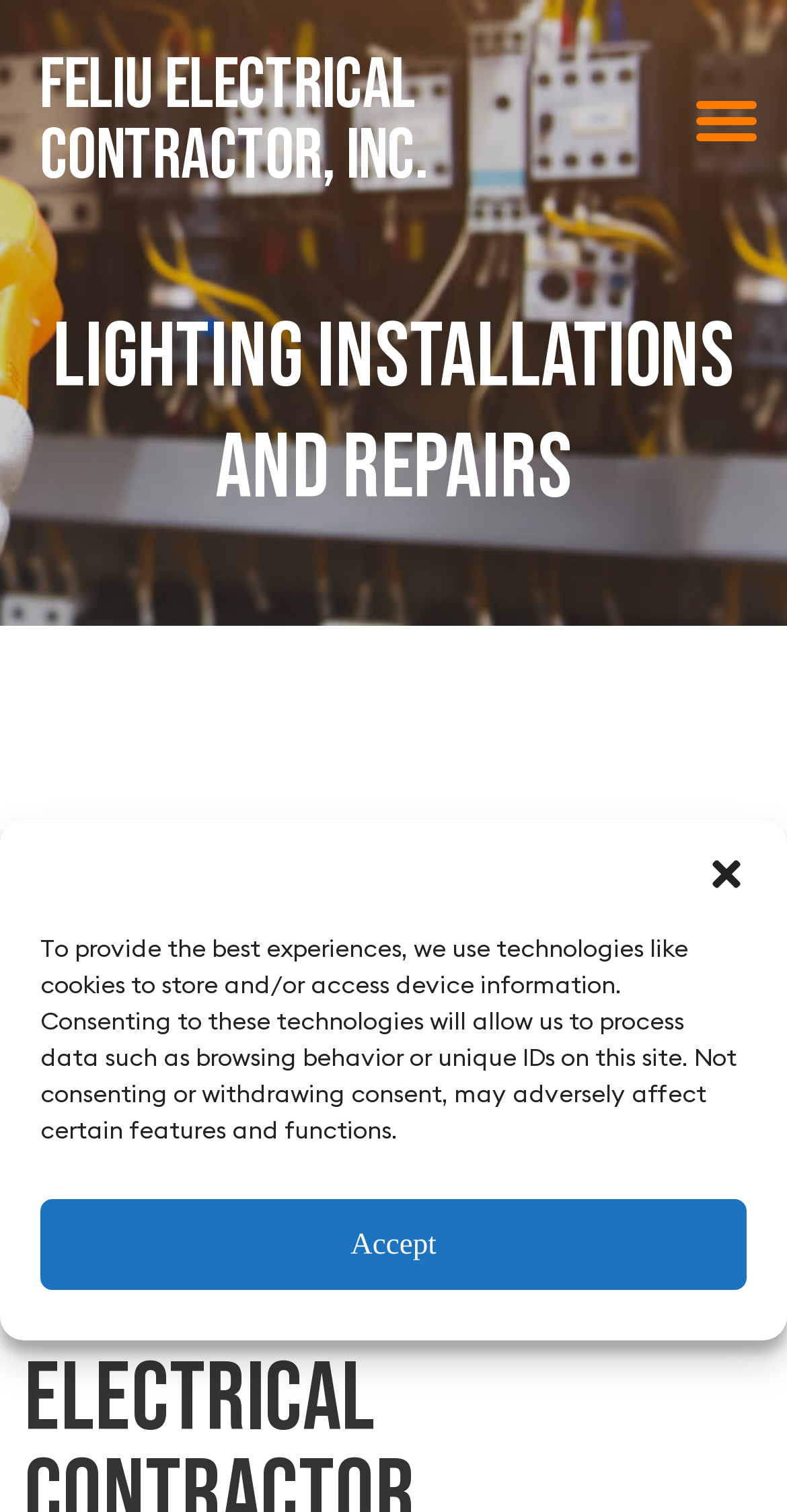Identify the bounding box coordinates for the UI element that matches this description: "aria-label="close-dialog"".

[0.897, 0.562, 0.949, 0.589]